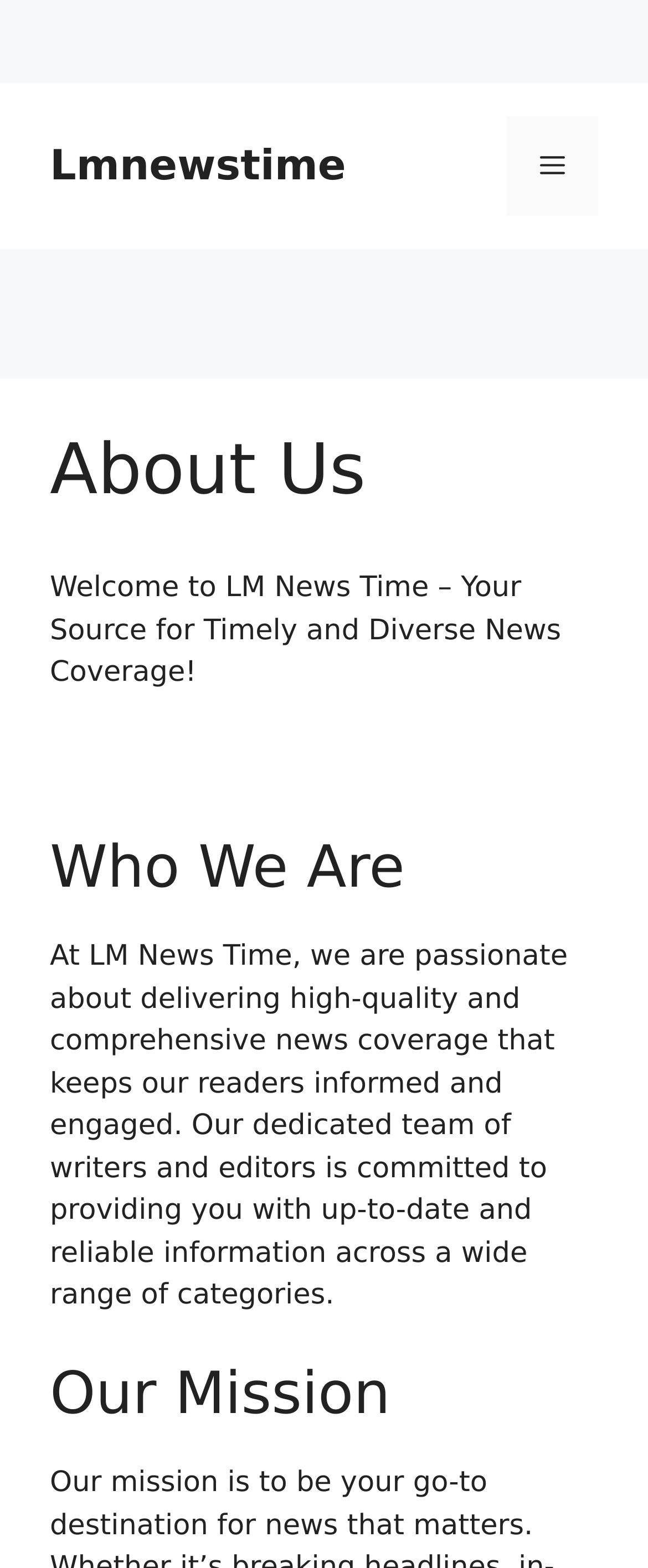Provide your answer in a single word or phrase: 
How many categories of news does LM News Time cover?

A wide range